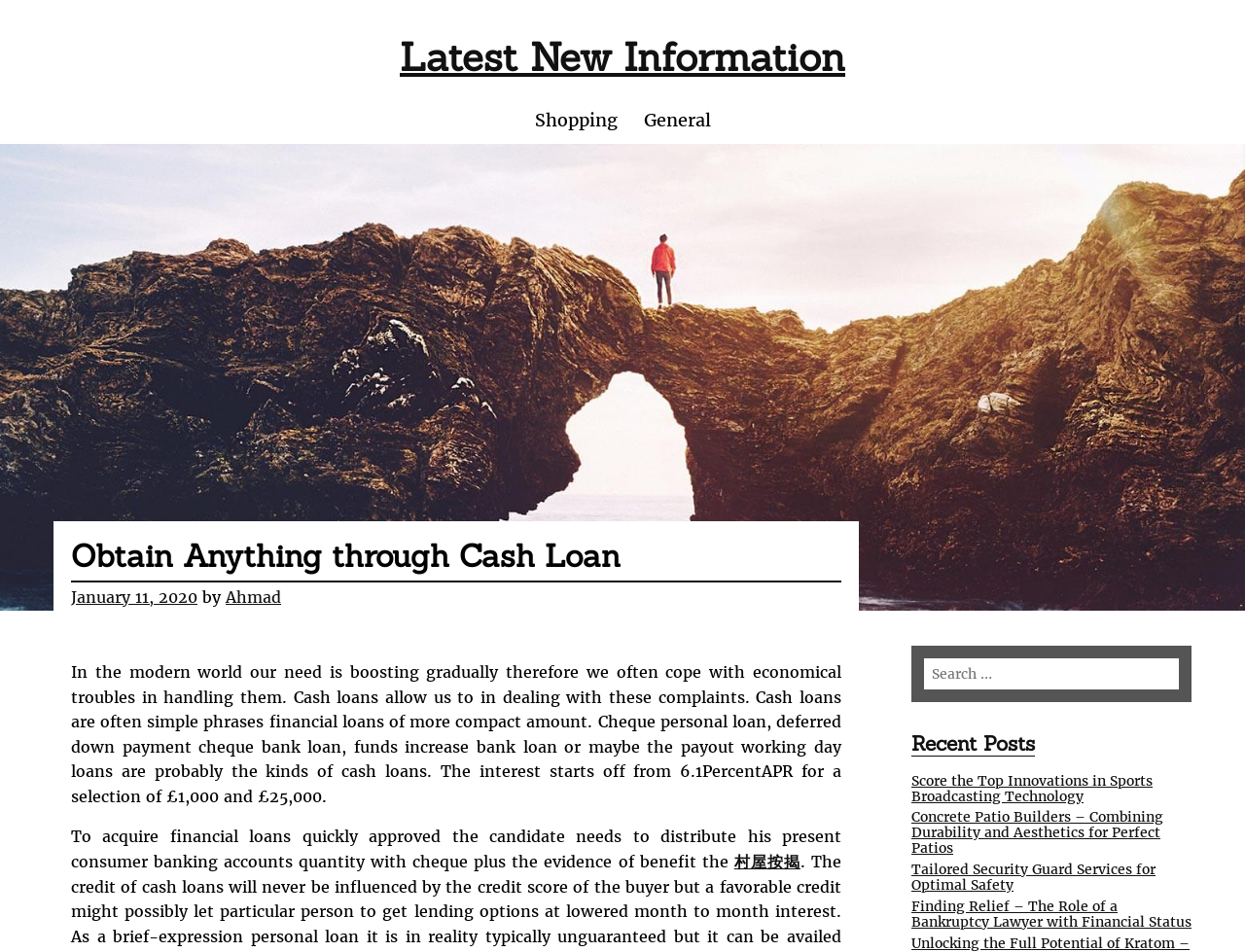Find and specify the bounding box coordinates that correspond to the clickable region for the instruction: "Click on '村屋按揭'".

[0.59, 0.895, 0.643, 0.915]